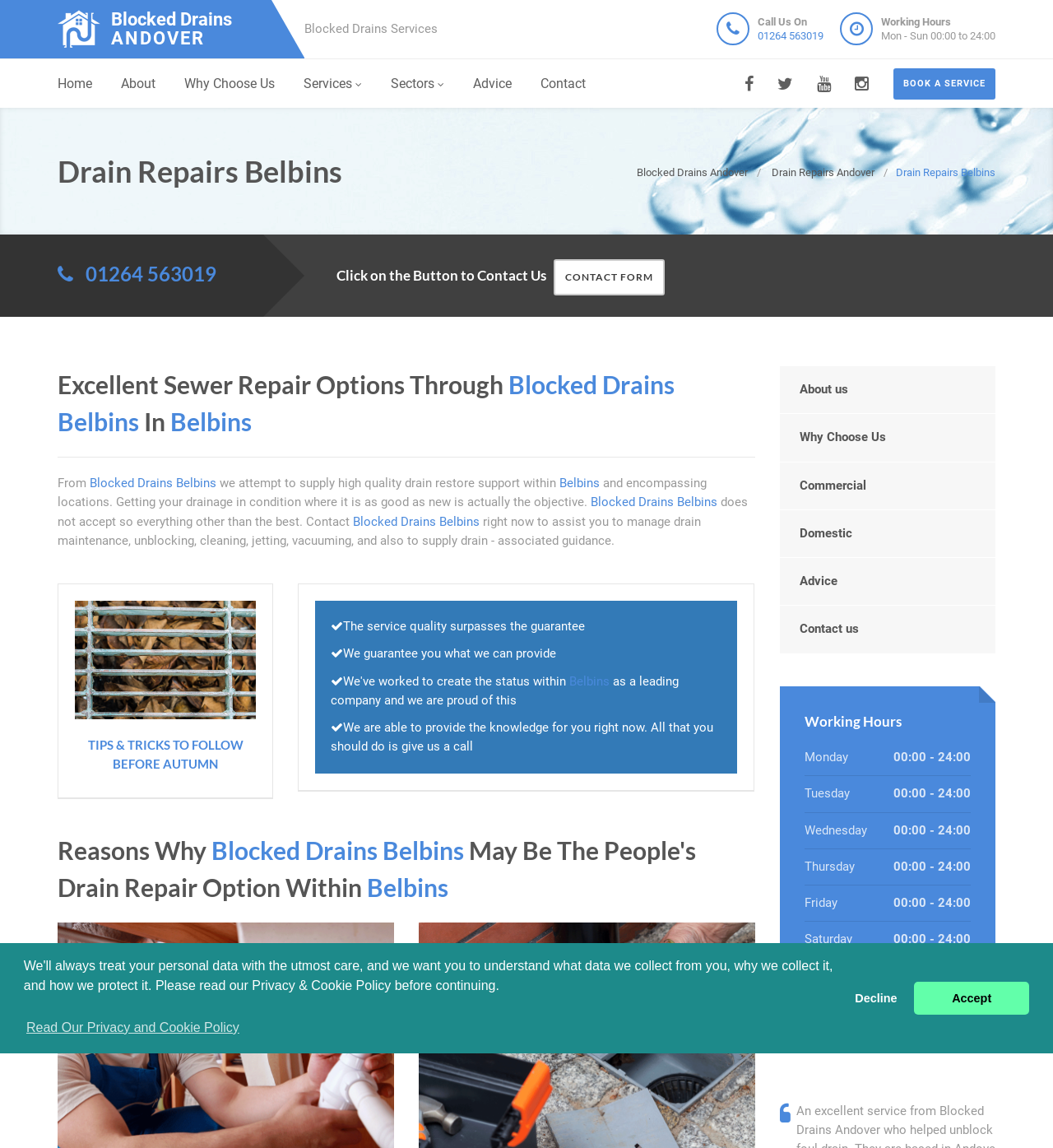Please determine the bounding box coordinates of the element to click on in order to accomplish the following task: "Search for something". Ensure the coordinates are four float numbers ranging from 0 to 1, i.e., [left, top, right, bottom].

None